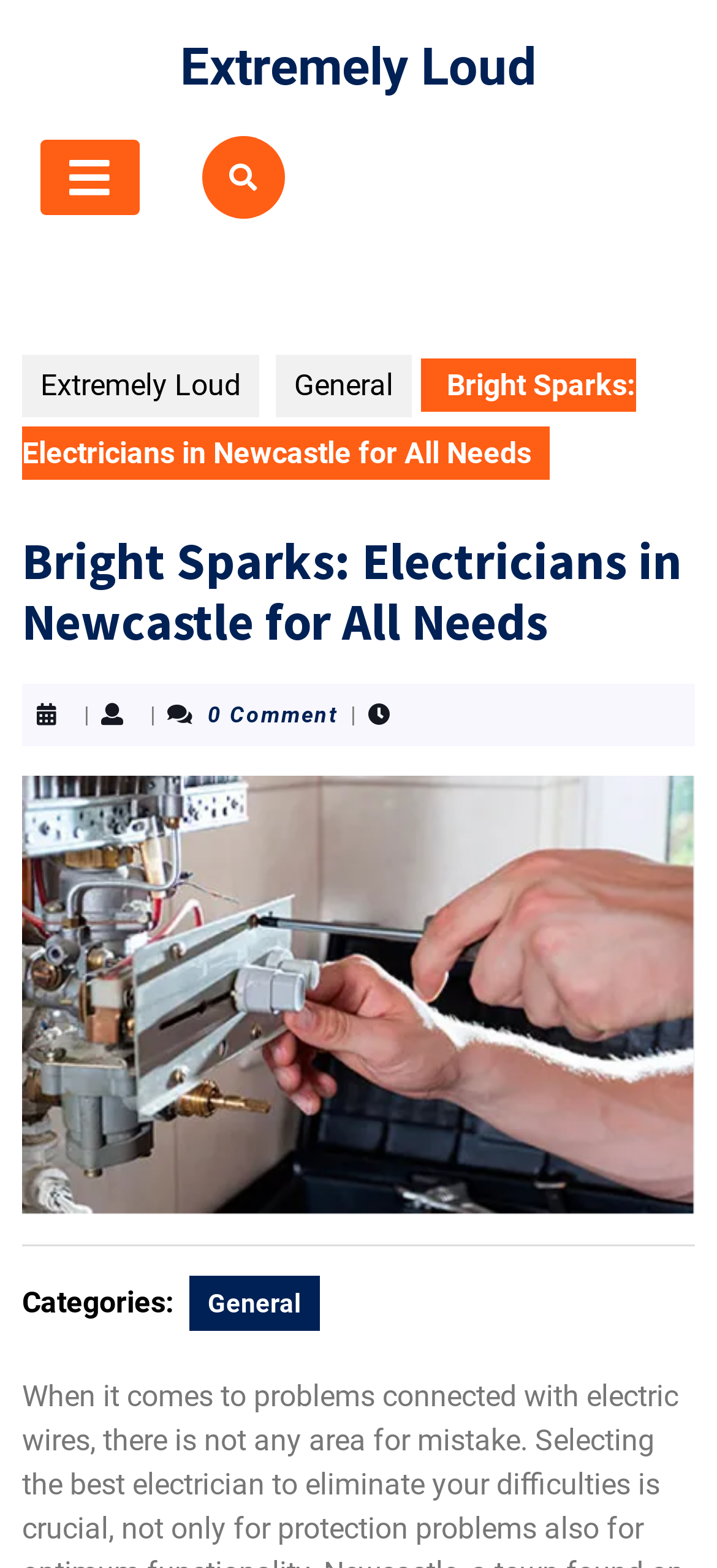Please respond to the question with a concise word or phrase:
What is the orientation of the separator?

horizontal